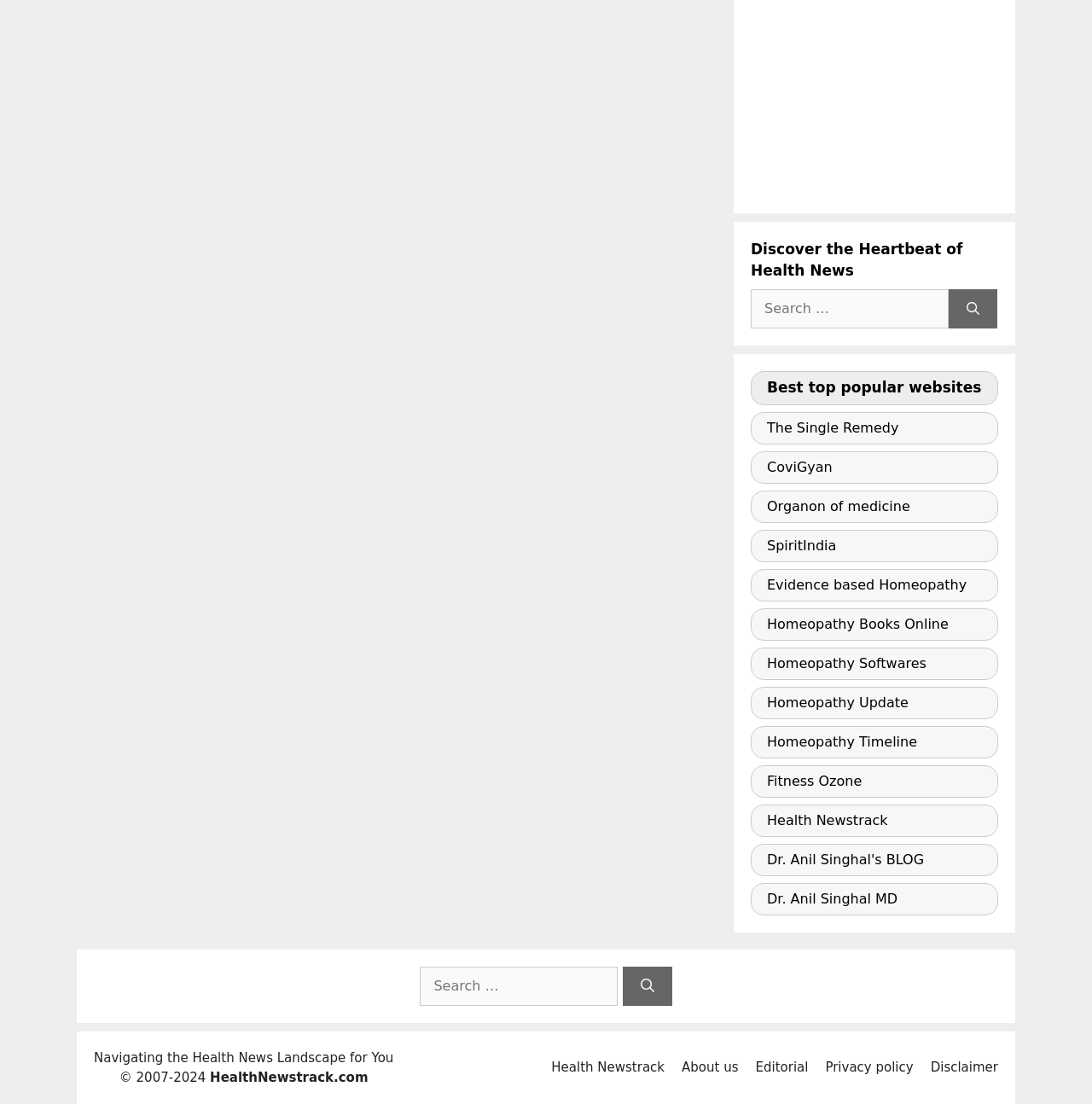Give a concise answer using one word or a phrase to the following question:
What is the copyright year range of the website?

2007-2024